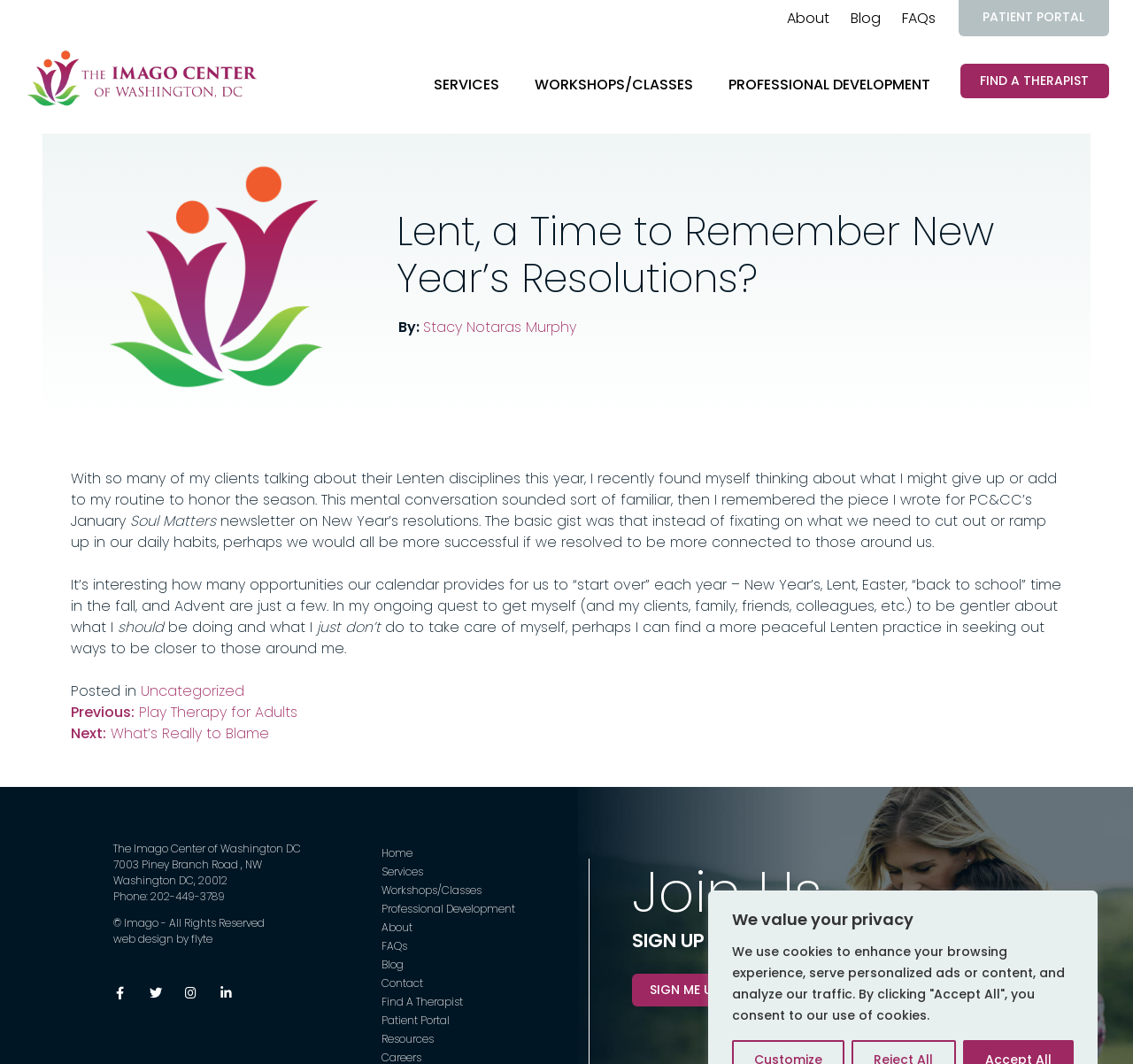Please answer the following question using a single word or phrase: 
What is the address of the Imago Center?

7003 Piney Branch Road, NW, Washington DC, 20012